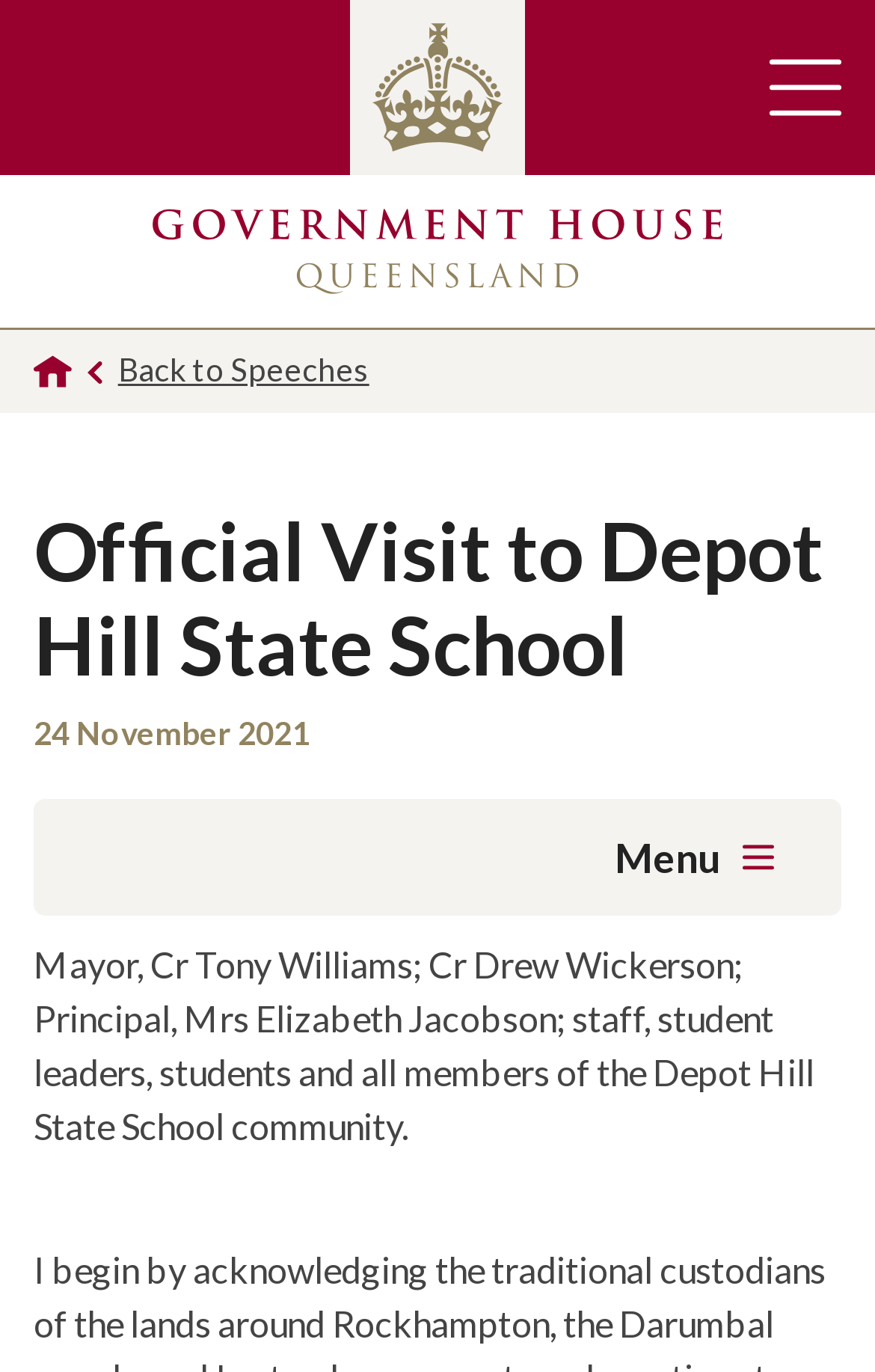Give a concise answer using only one word or phrase for this question:
What is the date of the official visit?

24 November 2021